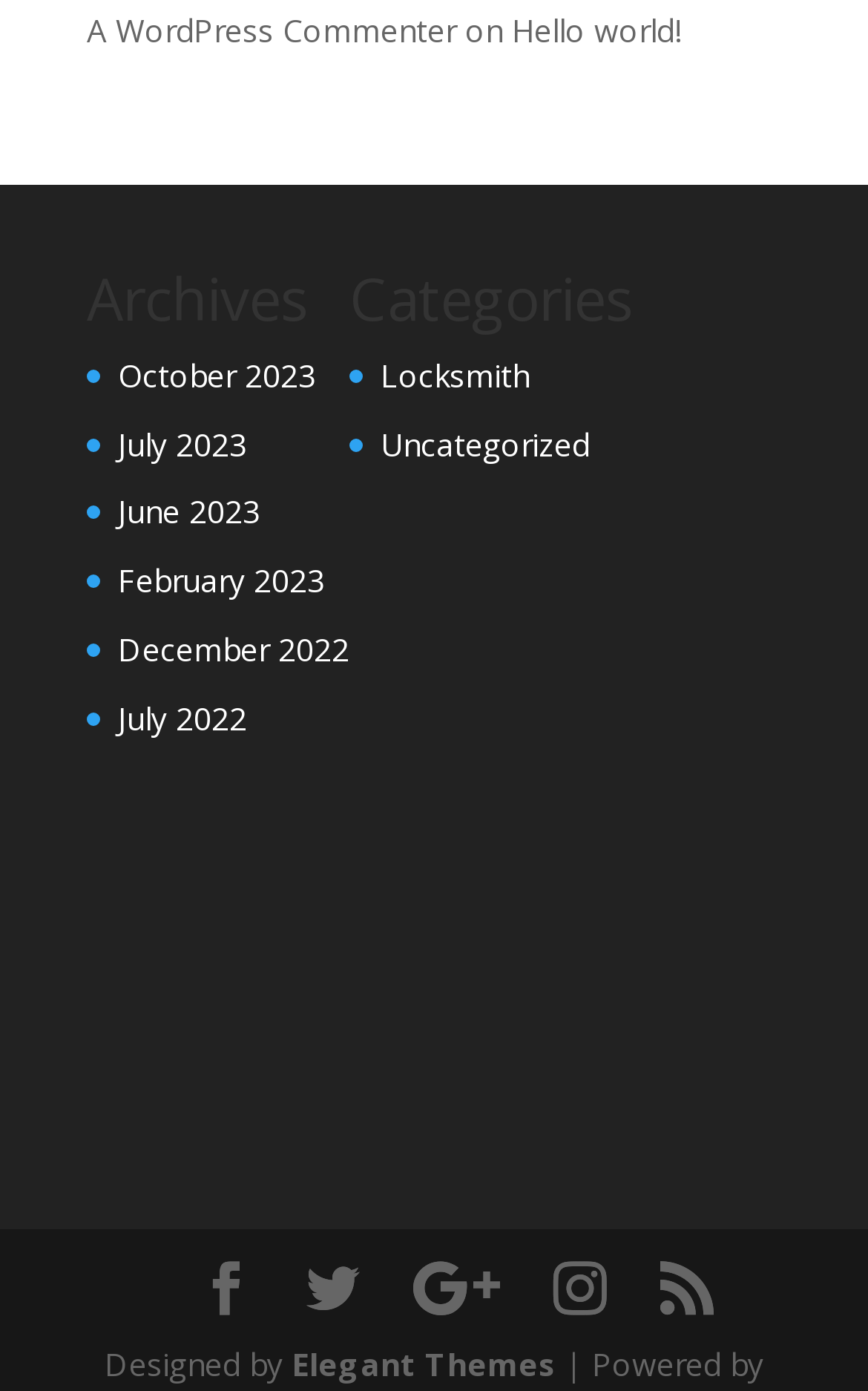Who designed the theme of the webpage?
Analyze the image and provide a thorough answer to the question.

I found the text 'Designed by Elegant Themes' at the bottom of the page, which indicates that Elegant Themes designed the theme of the webpage.